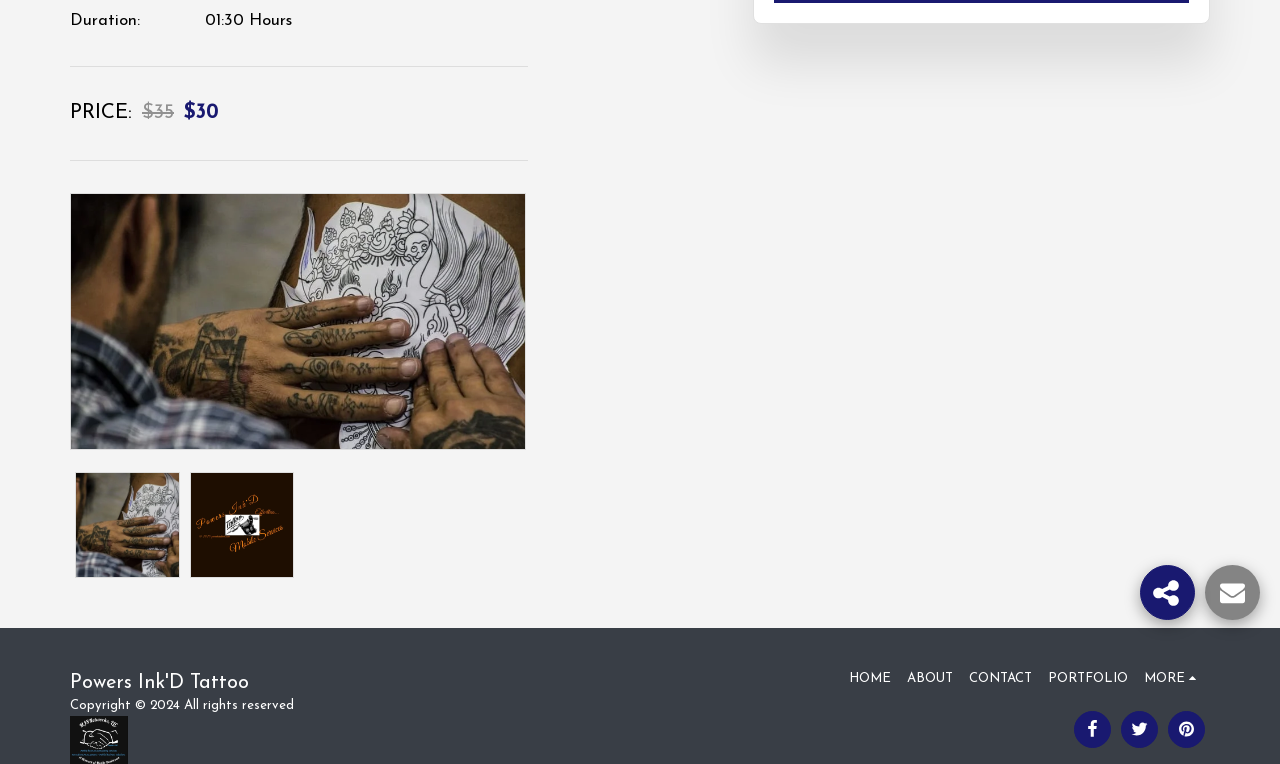Find the bounding box coordinates for the HTML element specified by: "About".

[0.708, 0.876, 0.744, 0.902]